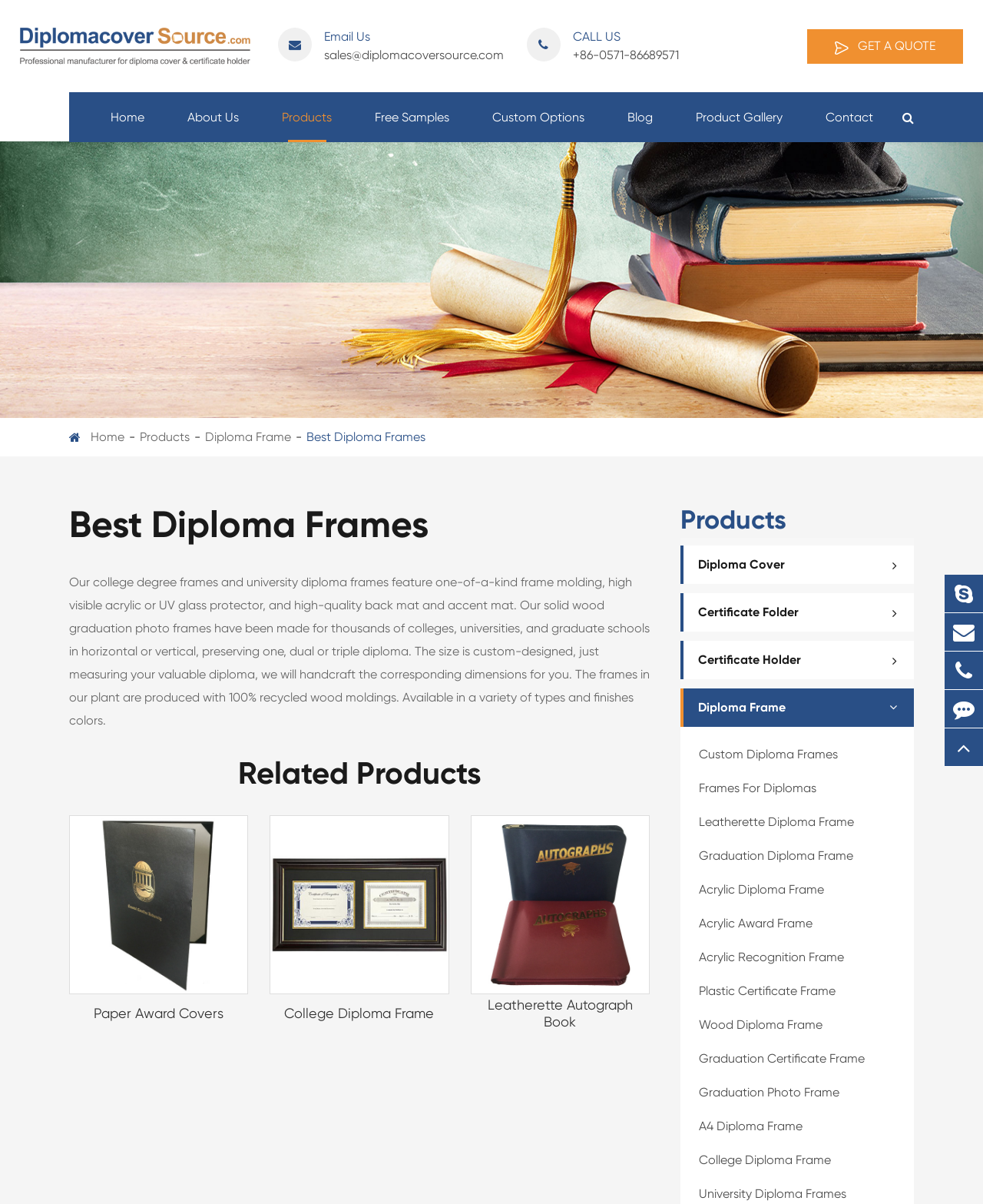What is the purpose of the 'Search' textbox?
Refer to the image and offer an in-depth and detailed answer to the question.

I inferred the purpose of the 'Search' textbox by its location and the context of the webpage, which is a product catalog. The textbox is likely used to search for specific products or keywords.